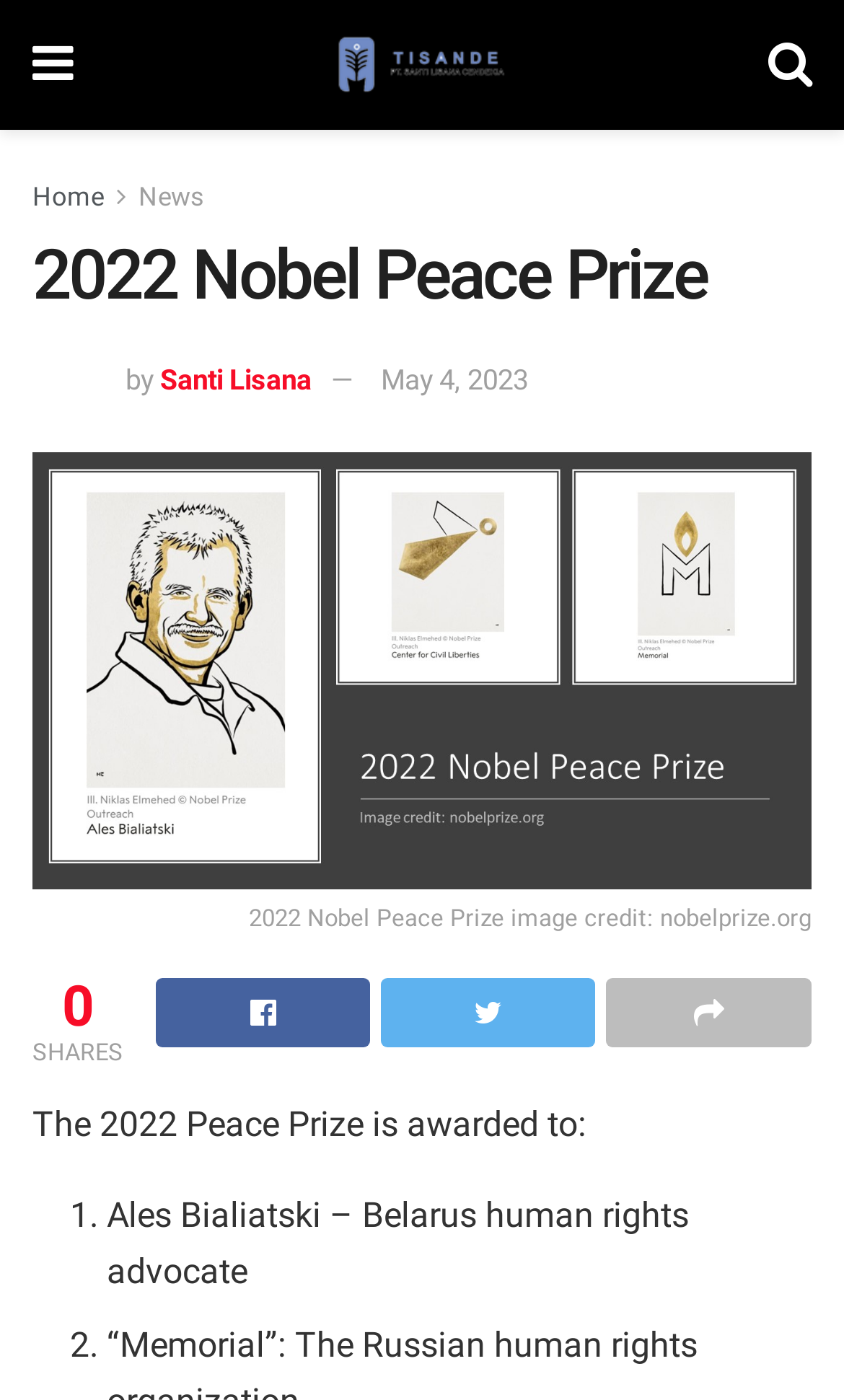Use a single word or phrase to respond to the question:
How many links are in the top navigation bar?

3